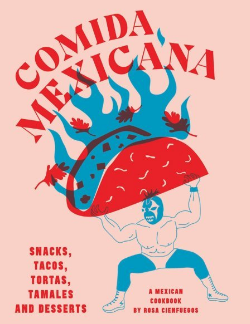Describe all the elements visible in the image meticulously.

The image features the vibrant cover of the cookbook titled "Comida Mexicana," authored by Rosa Cienfuegos. The design showcases a colorful graphic of a wrestler lifting a giant taco, symbolizing the strength and allure of Mexican cuisine. The bold red text at the top reads "COMIDA MEXICANA," while the tagline below highlights the book's focus on "Snacks, Tacos, Tortas, Tamales, and Desserts." This visually engaging cover invites readers to explore the diverse and delicious offerings of traditional Mexican street food, celebrating the rich culinary heritage of the region.